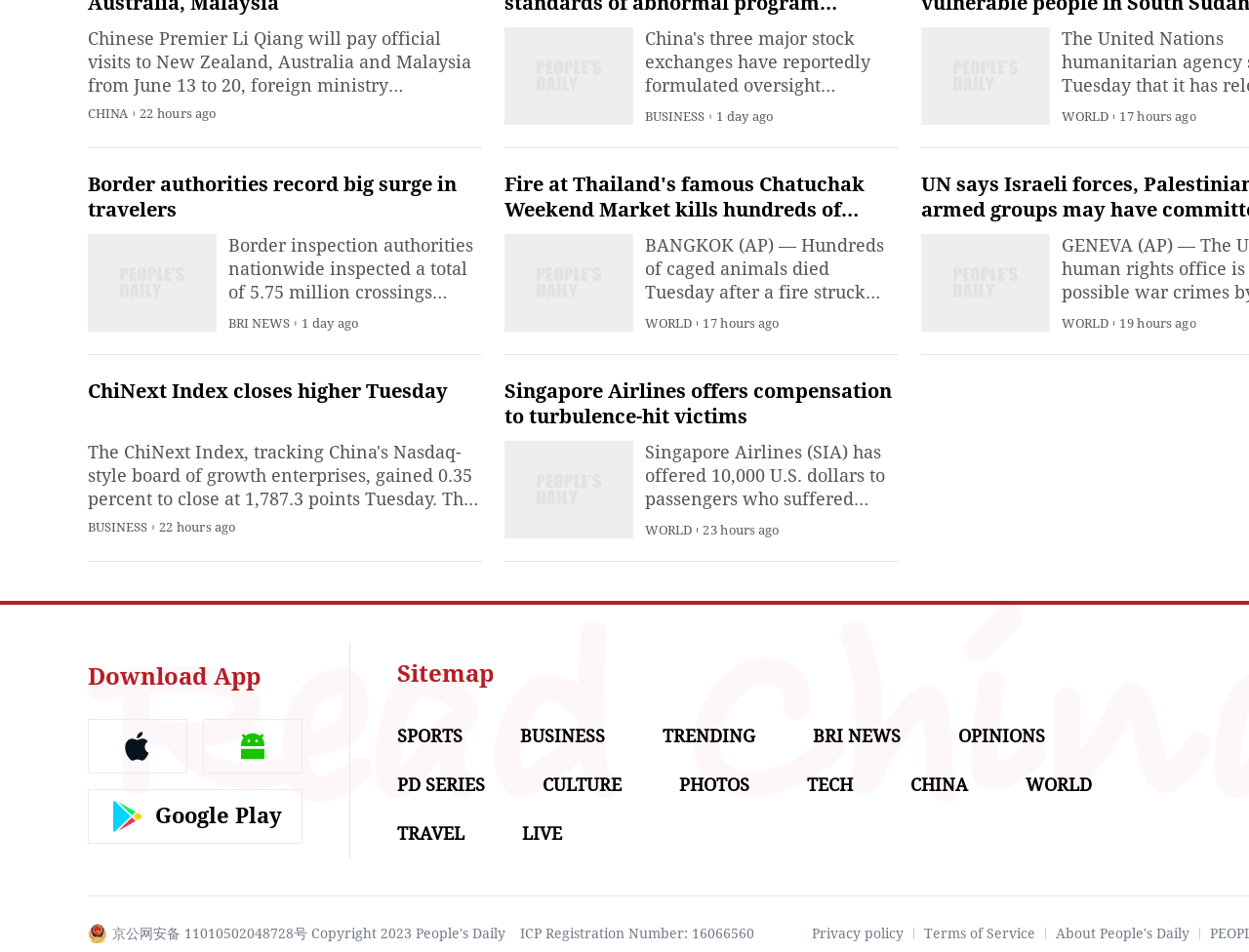Pinpoint the bounding box coordinates of the element that must be clicked to accomplish the following instruction: "Visit the Sitemap". The coordinates should be in the format of four float numbers between 0 and 1, i.e., [left, top, right, bottom].

[0.318, 0.693, 0.395, 0.722]